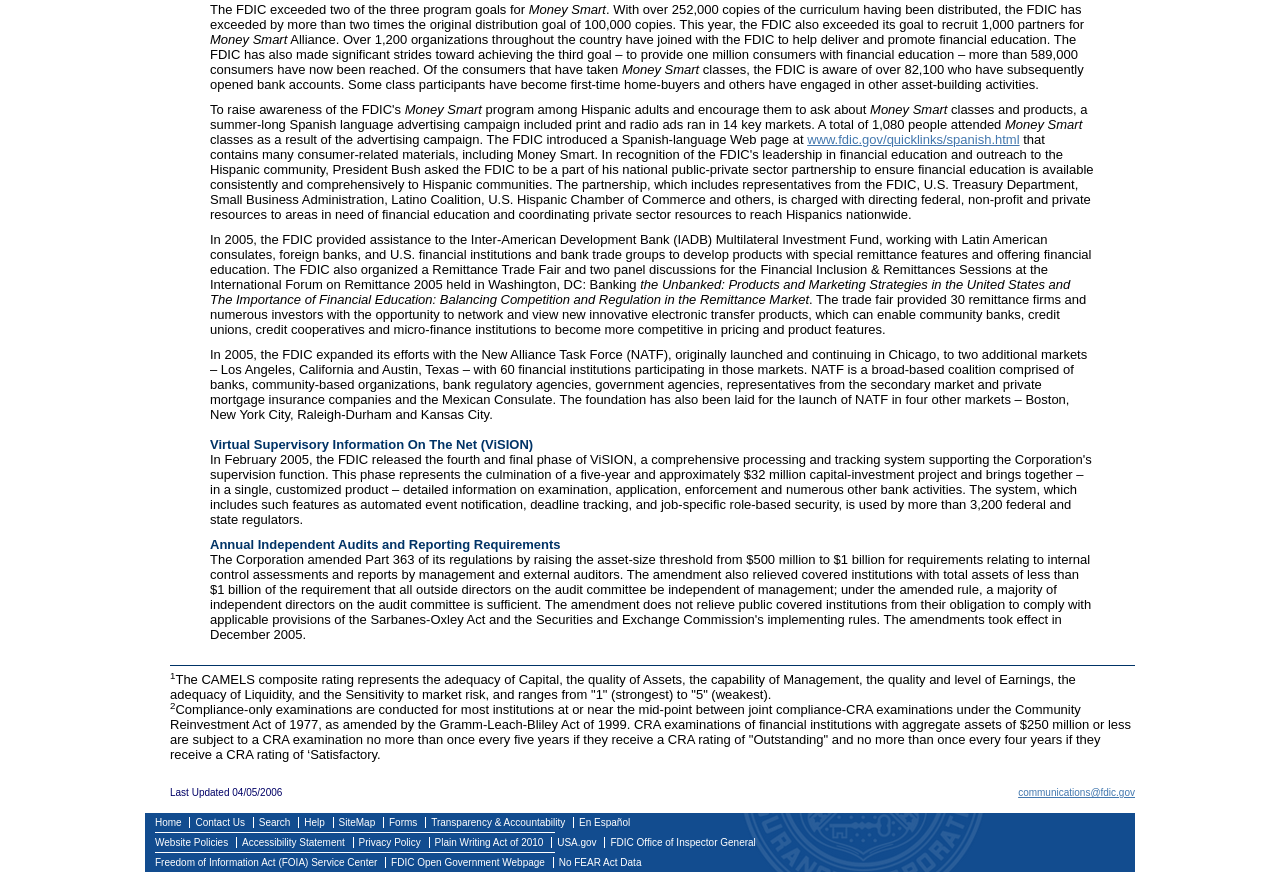Locate the bounding box coordinates of the element to click to perform the following action: 'Search for something'. The coordinates should be given as four float values between 0 and 1, in the form of [left, top, right, bottom].

[0.197, 0.937, 0.231, 0.95]